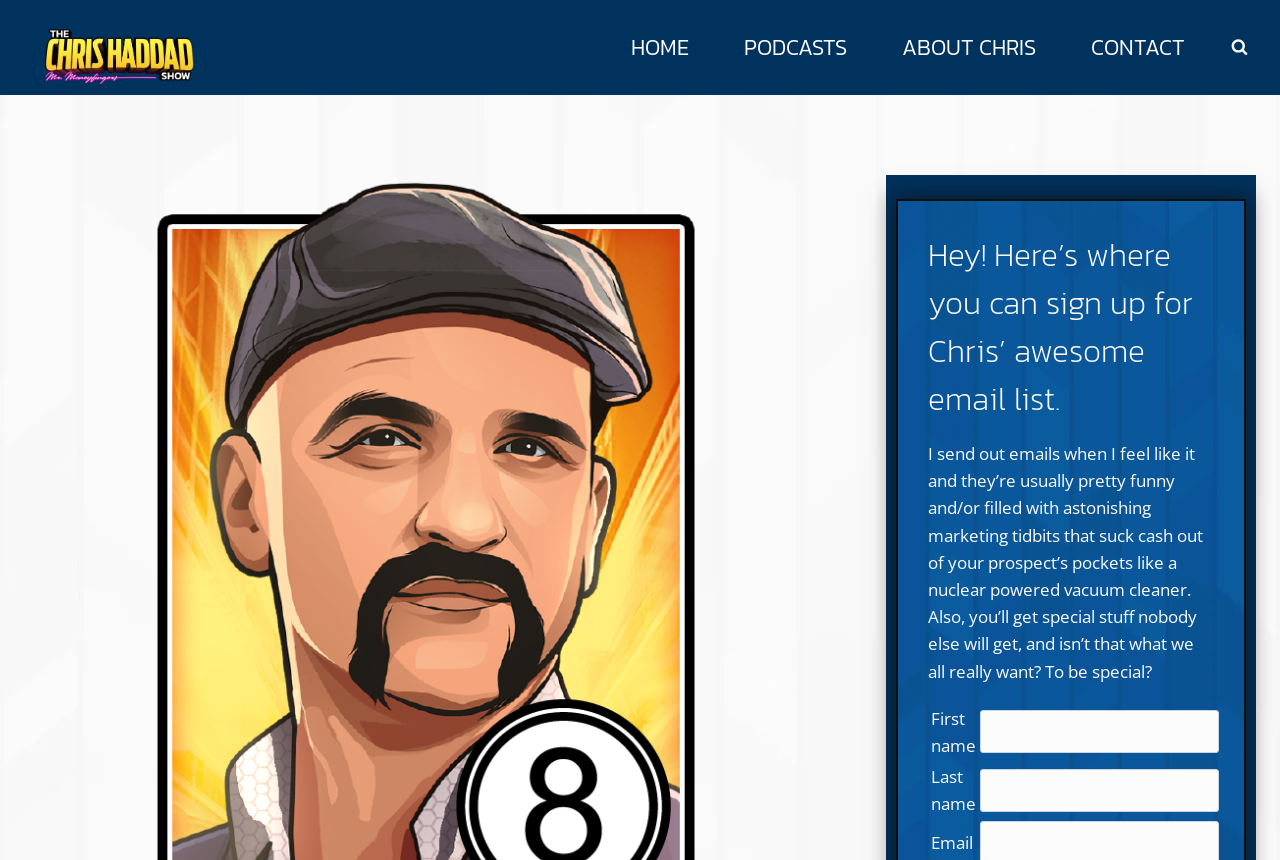Extract the main heading from the webpage content.

EPISODE 8 – ALEN SULTANIC: HOW TO USE IRRATIONAL MATH TO MAKE MILLIONS